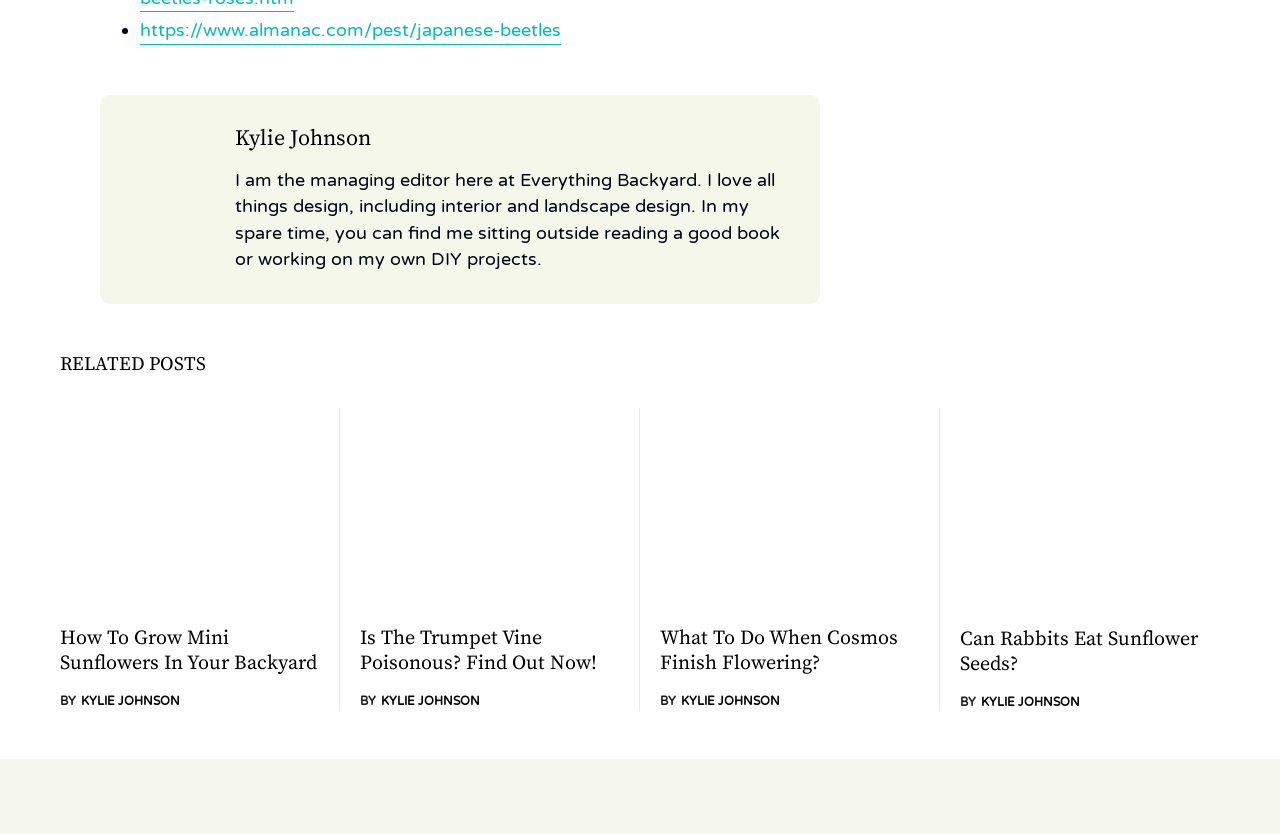Find the bounding box coordinates of the clickable area required to complete the following action: "Click on the link to learn about Japanese beetles".

[0.109, 0.023, 0.438, 0.054]